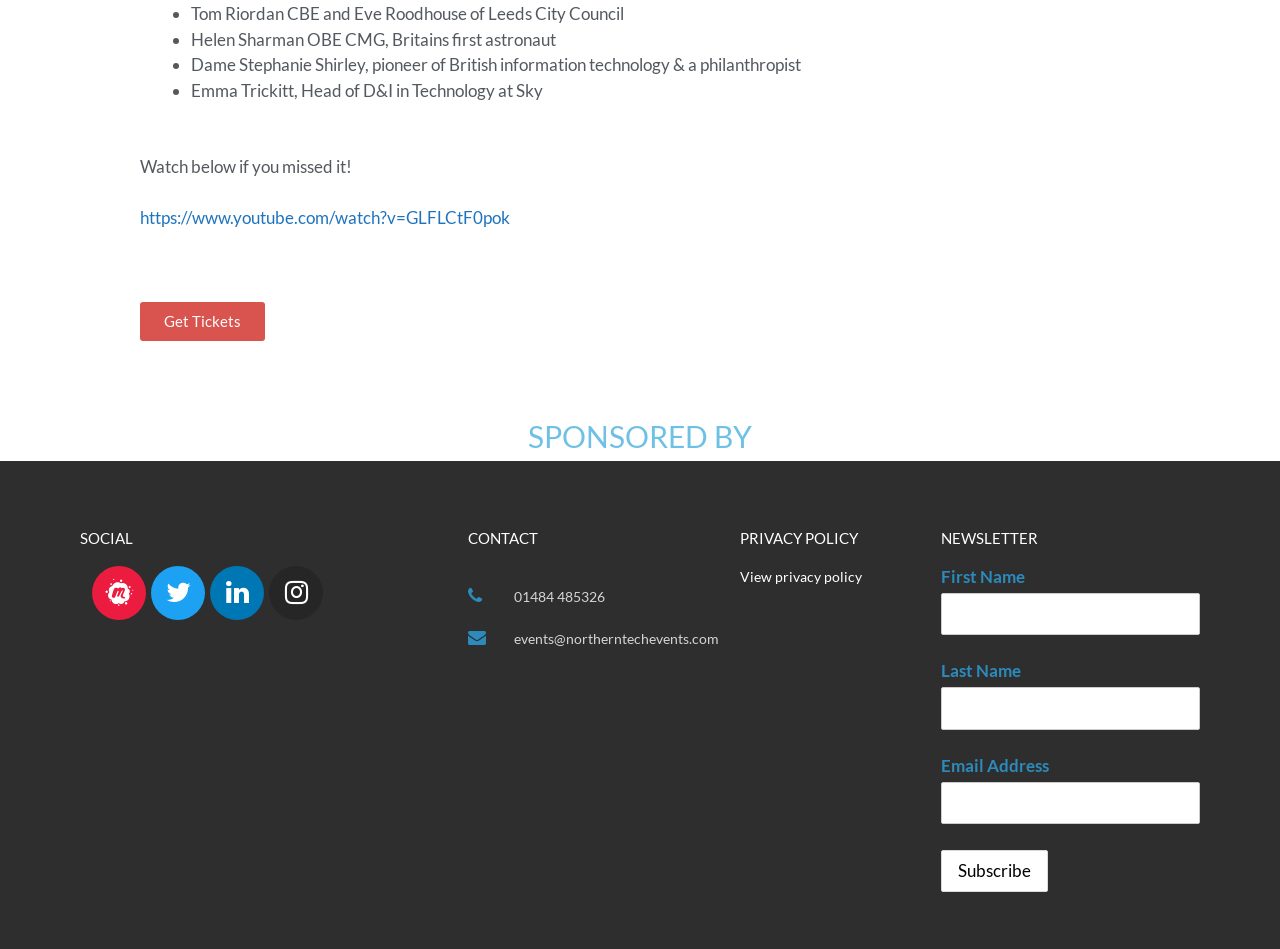What is the purpose of the 'Get Tickets' link?
Please describe in detail the information shown in the image to answer the question.

The 'Get Tickets' link is likely related to an event, and clicking on it would allow users to purchase tickets for that event.